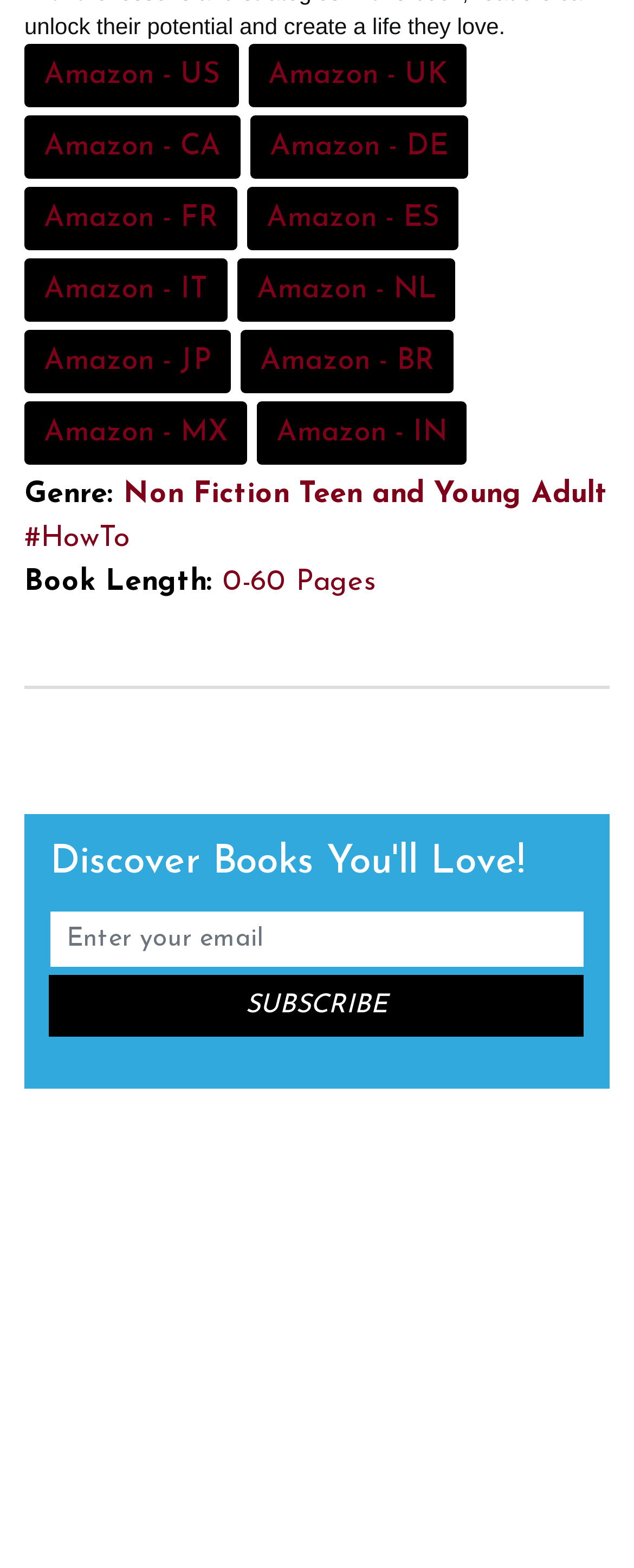Pinpoint the bounding box coordinates of the clickable element to carry out the following instruction: "Select books with 0-60 pages."

[0.351, 0.362, 0.595, 0.382]